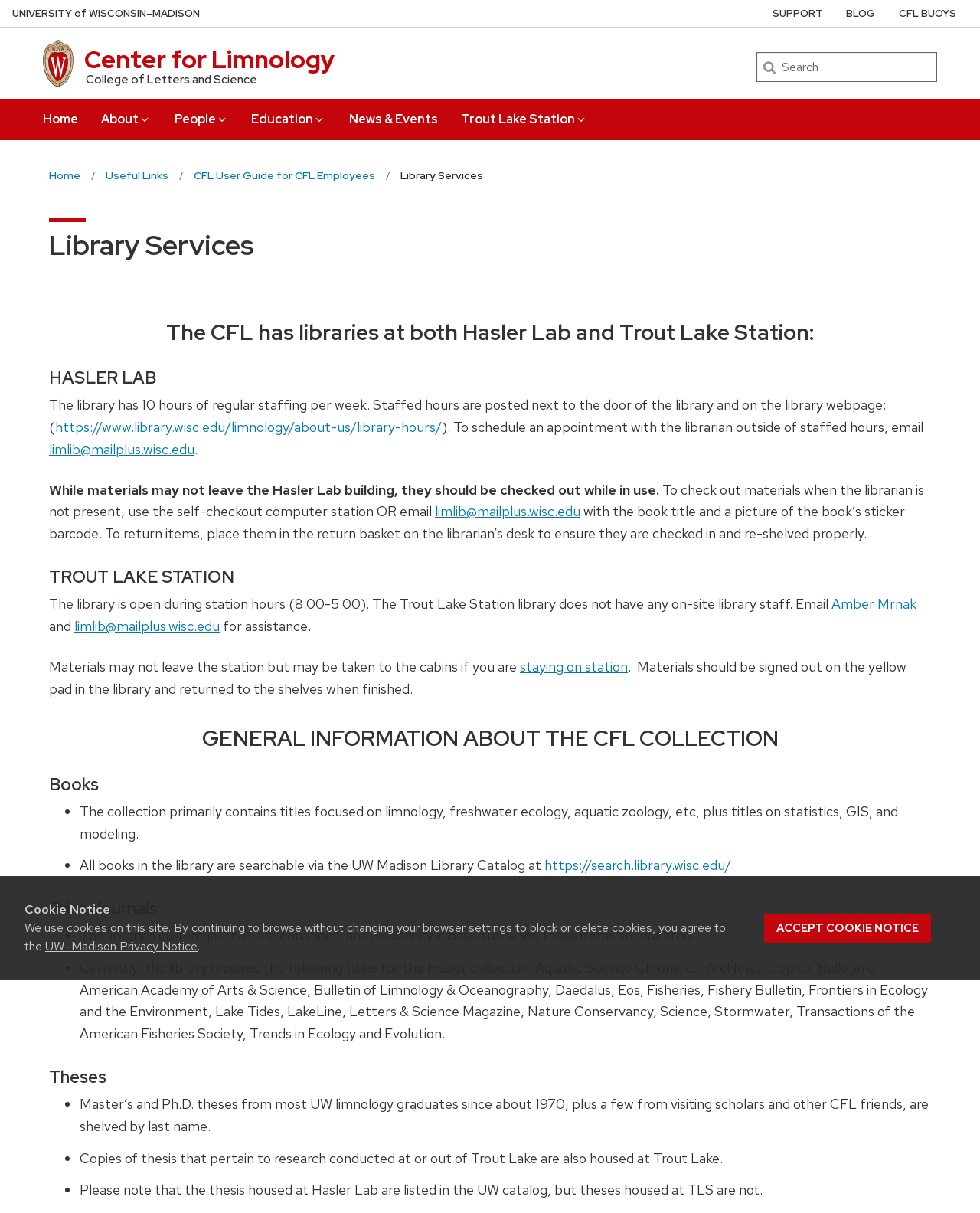Ascertain the bounding box coordinates for the UI element detailed here: "Accept cookie notice". The coordinates should be provided as [left, top, right, bottom] with each value being a float between 0 and 1.

[0.78, 0.753, 0.95, 0.777]